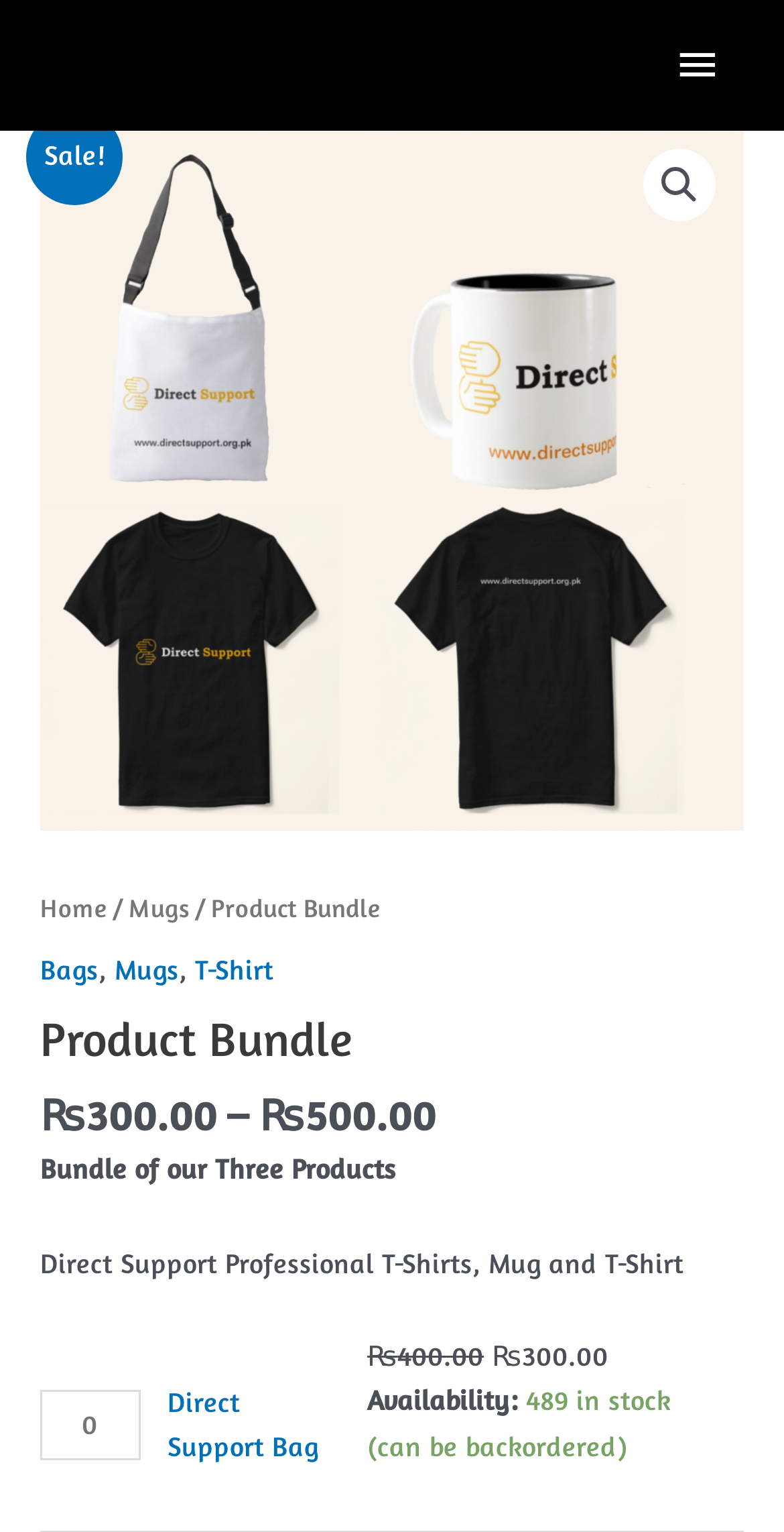What is the name of the product bundle?
Refer to the screenshot and respond with a concise word or phrase.

Product Bundle